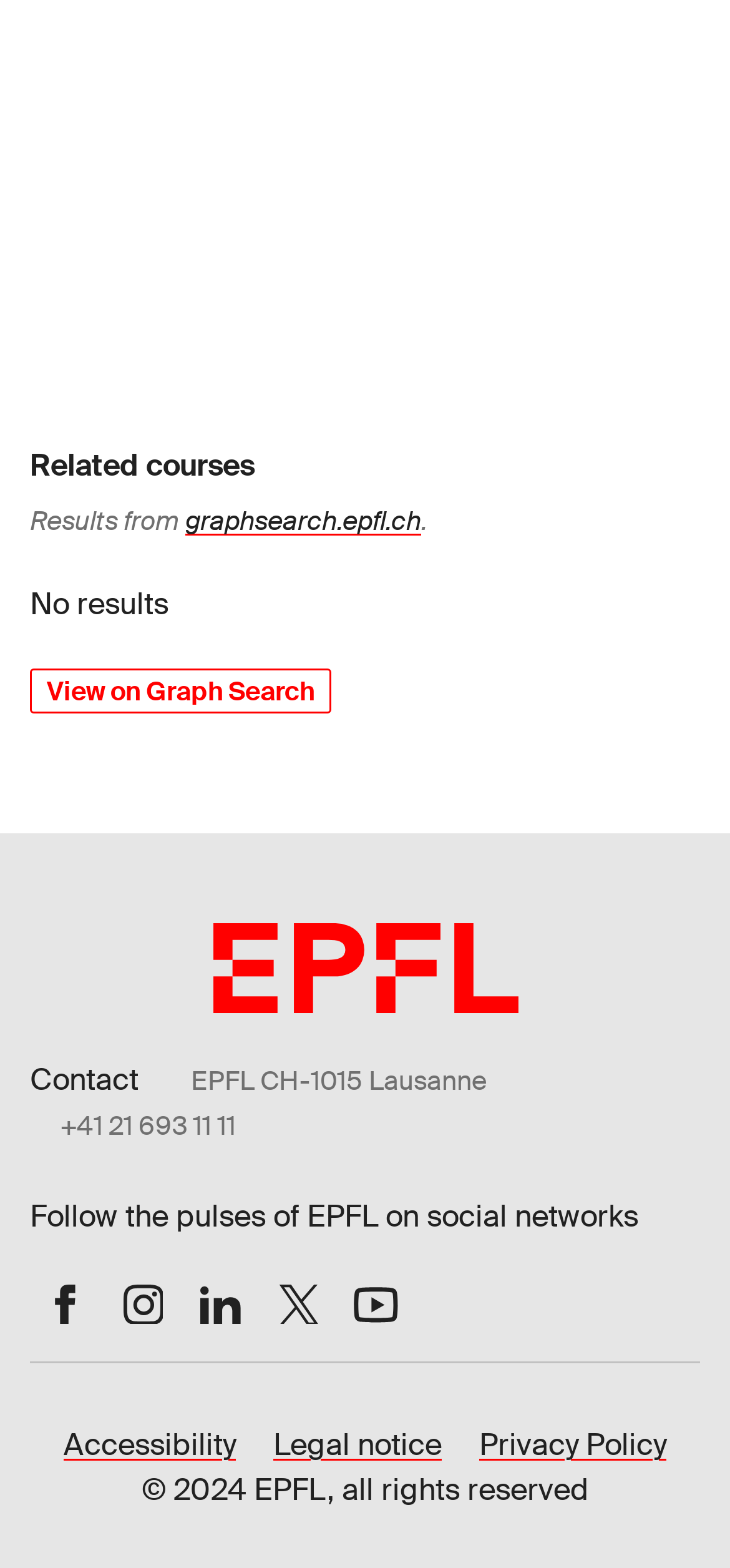Determine the bounding box coordinates of the element that should be clicked to execute the following command: "Check accessibility".

[0.087, 0.909, 0.323, 0.934]